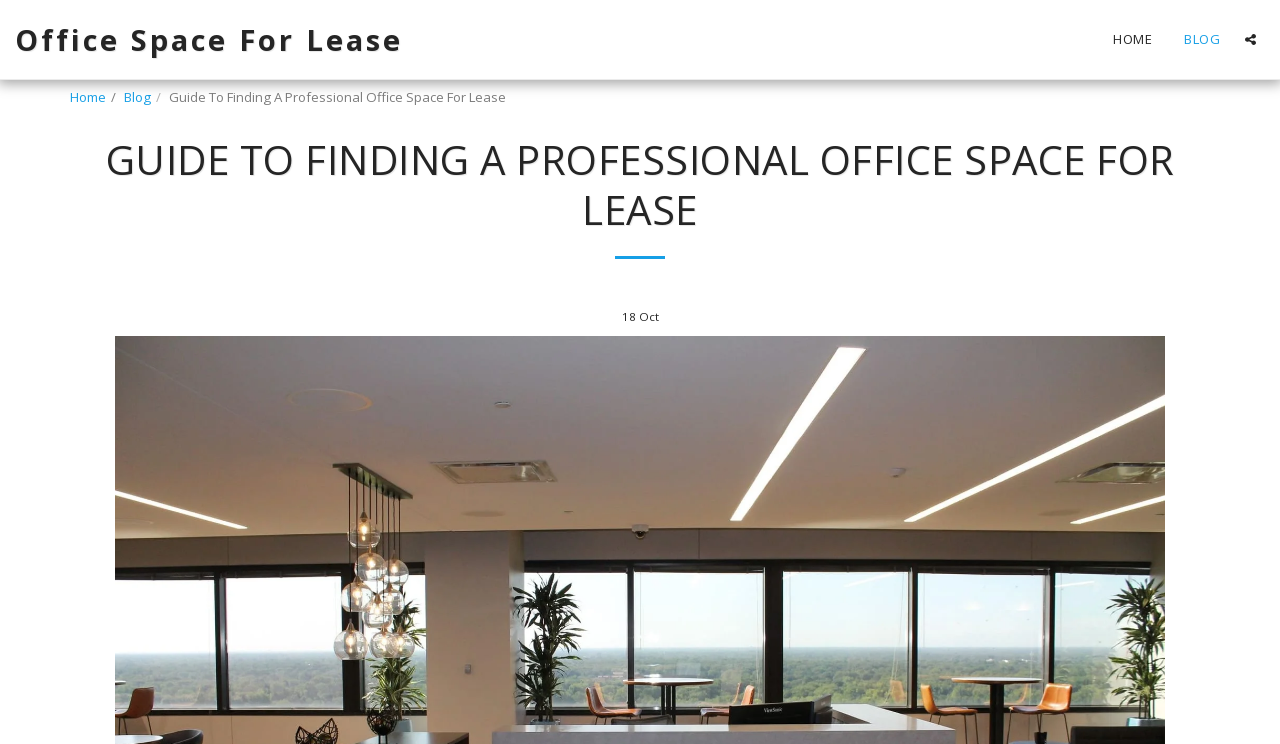Find the primary header on the webpage and provide its text.

GUIDE TO FINDING A PROFESSIONAL OFFICE SPACE FOR LEASE